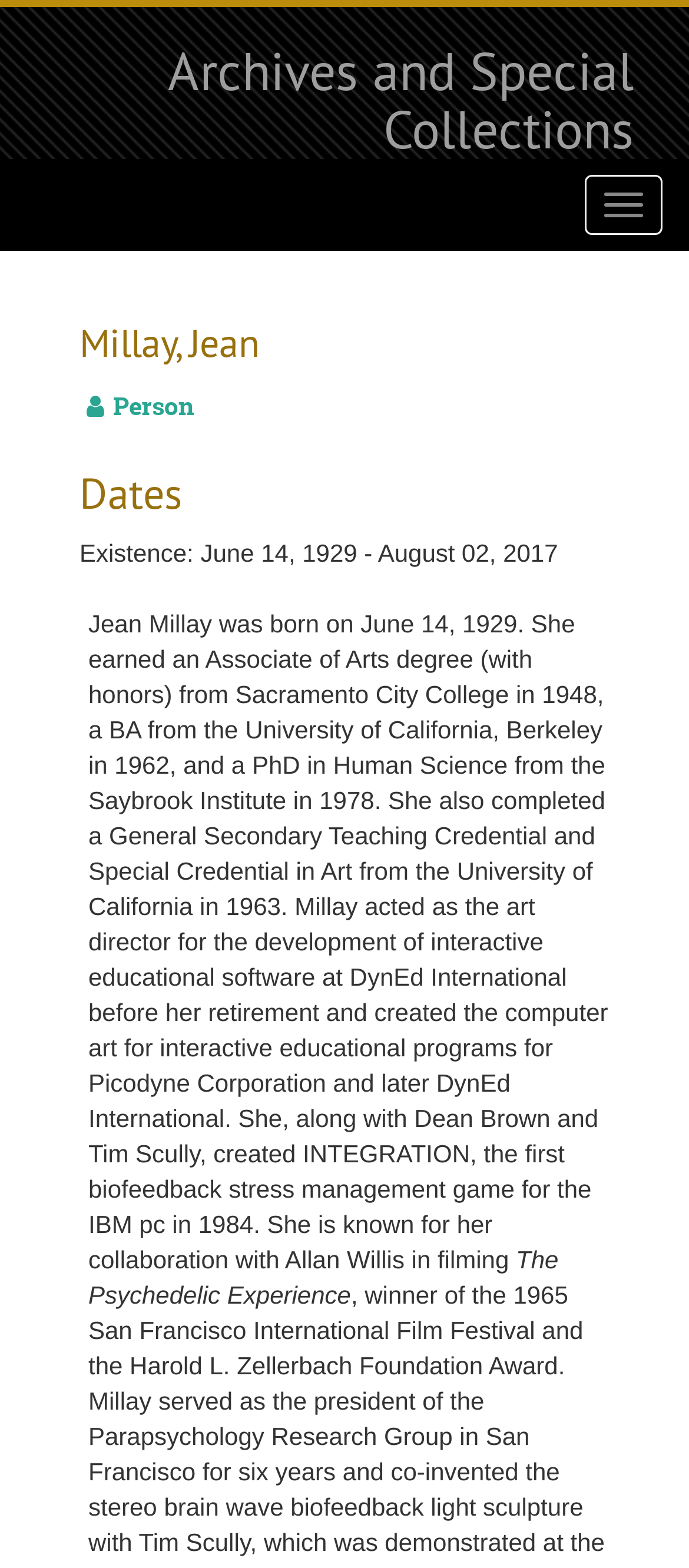Given the description "Toggle navigation", provide the bounding box coordinates of the corresponding UI element.

[0.849, 0.112, 0.962, 0.15]